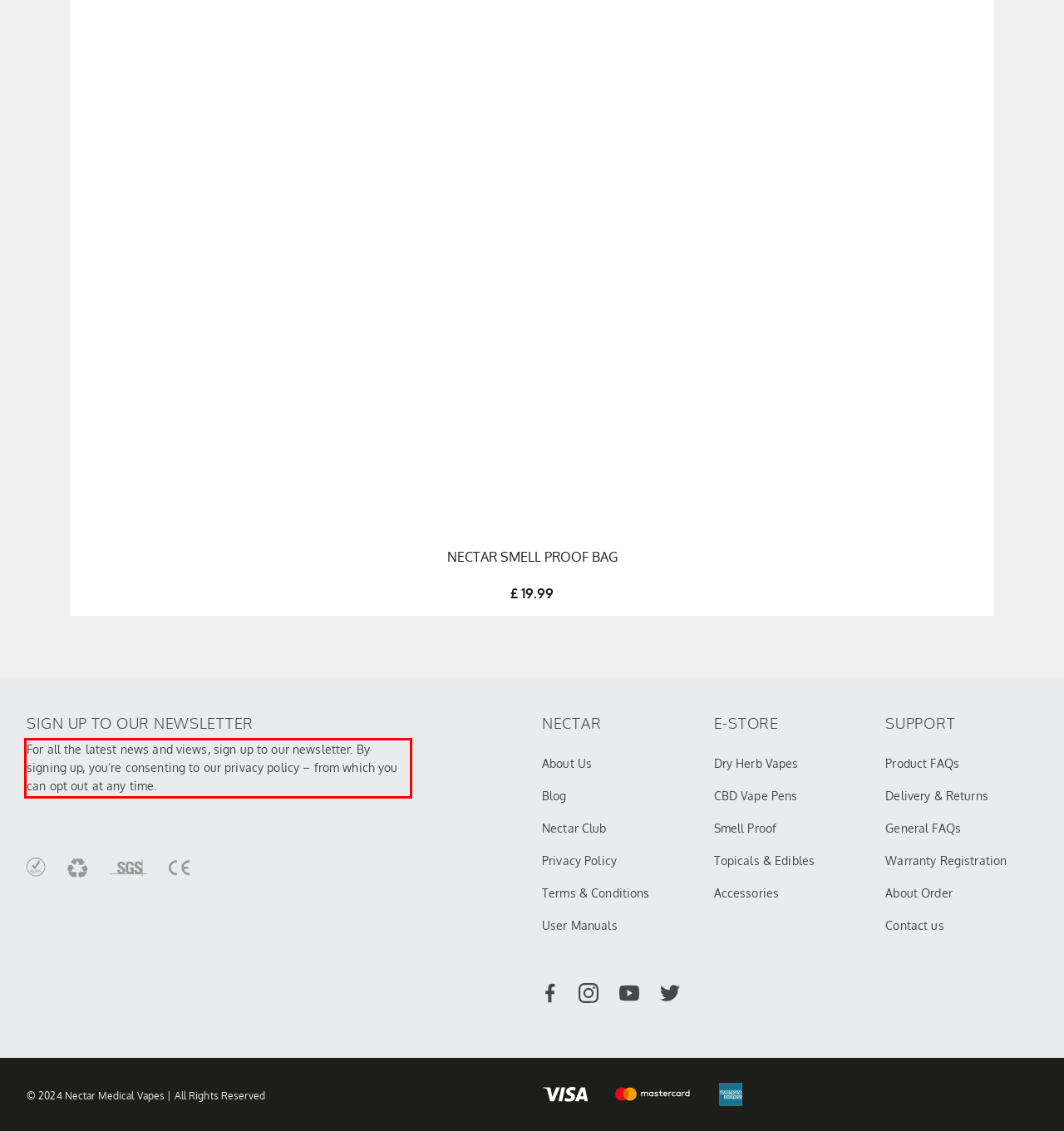Identify and extract the text within the red rectangle in the screenshot of the webpage.

For all the latest news and views, sign up to our newsletter. By signing up, you’re consenting to our privacy policy – from which you can opt out at any time.